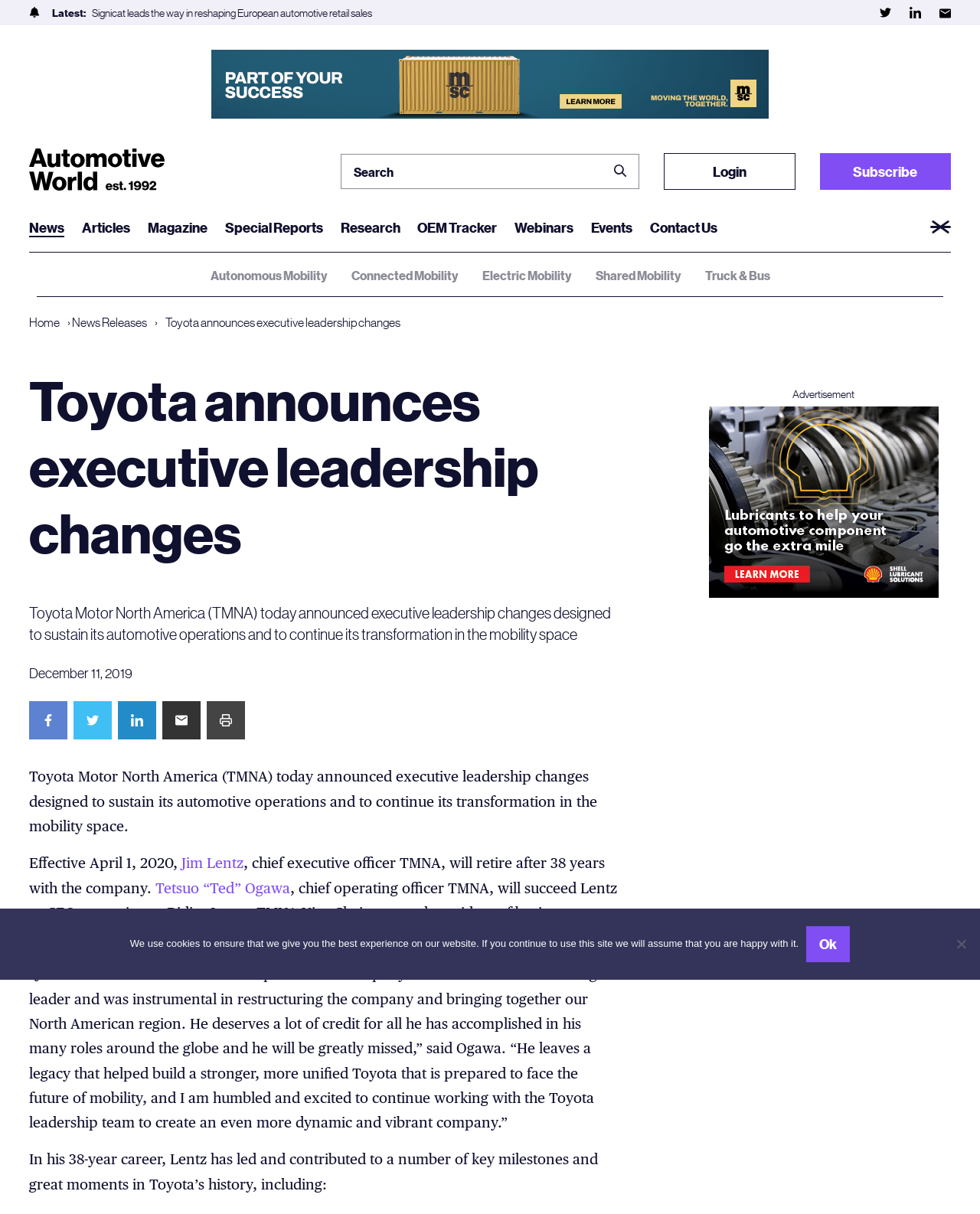Please identify the bounding box coordinates of the element's region that needs to be clicked to fulfill the following instruction: "Share the article on Twitter". The bounding box coordinates should consist of four float numbers between 0 and 1, i.e., [left, top, right, bottom].

[0.075, 0.578, 0.114, 0.609]